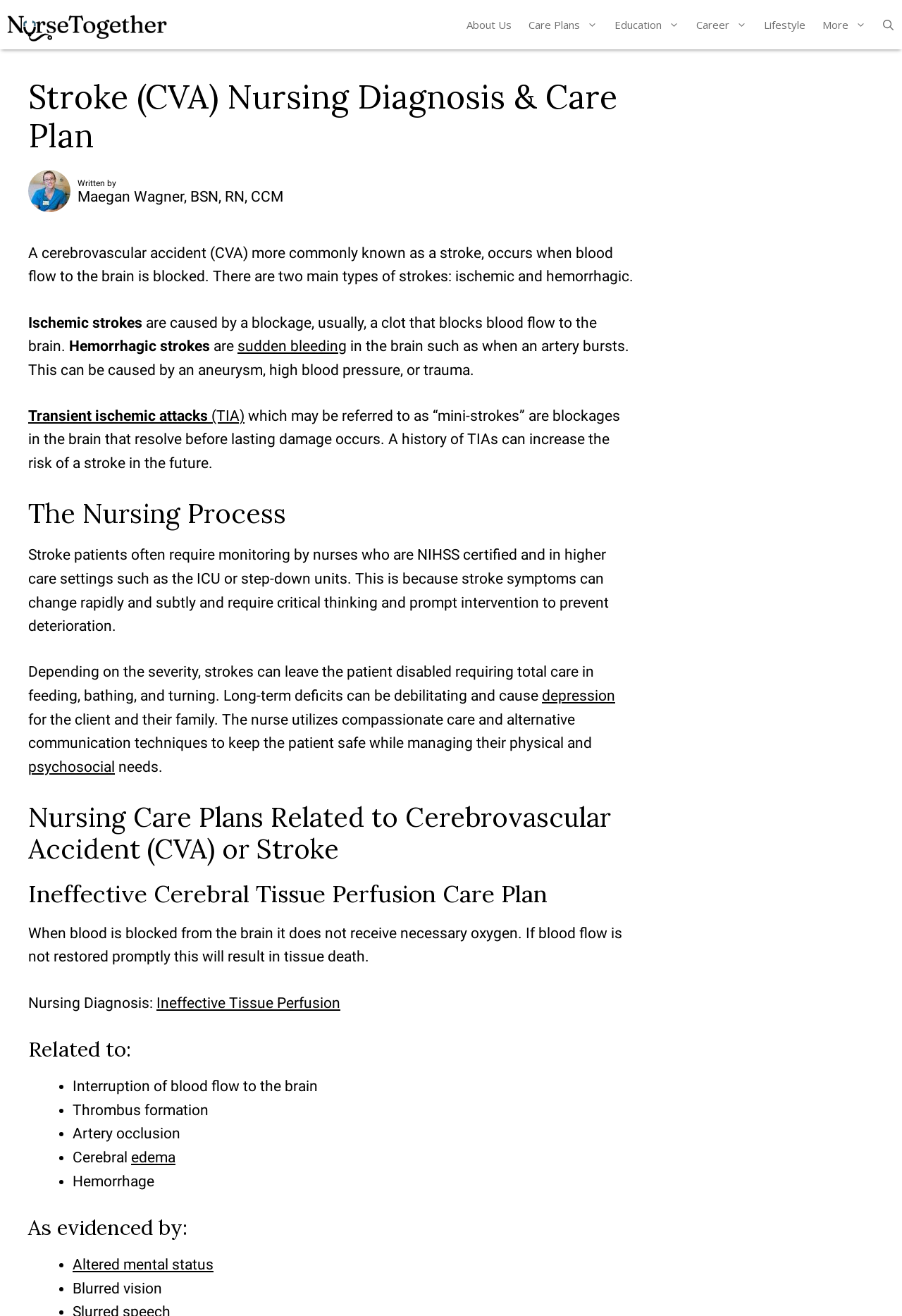Specify the bounding box coordinates (top-left x, top-left y, bottom-right x, bottom-right y) of the UI element in the screenshot that matches this description: Altered mental status

[0.08, 0.955, 0.237, 0.967]